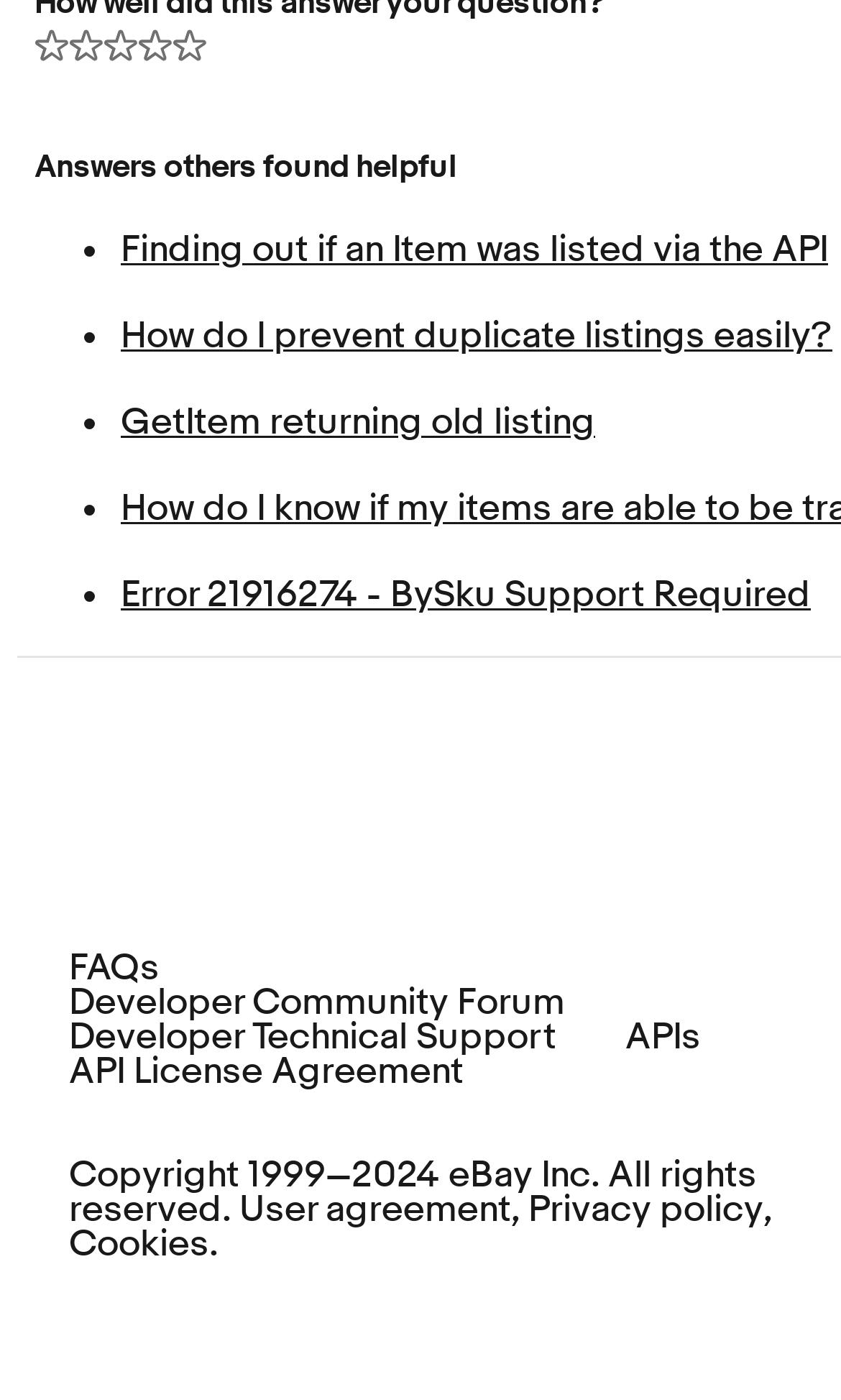How many links are there in the footer? Based on the image, give a response in one word or a short phrase.

9